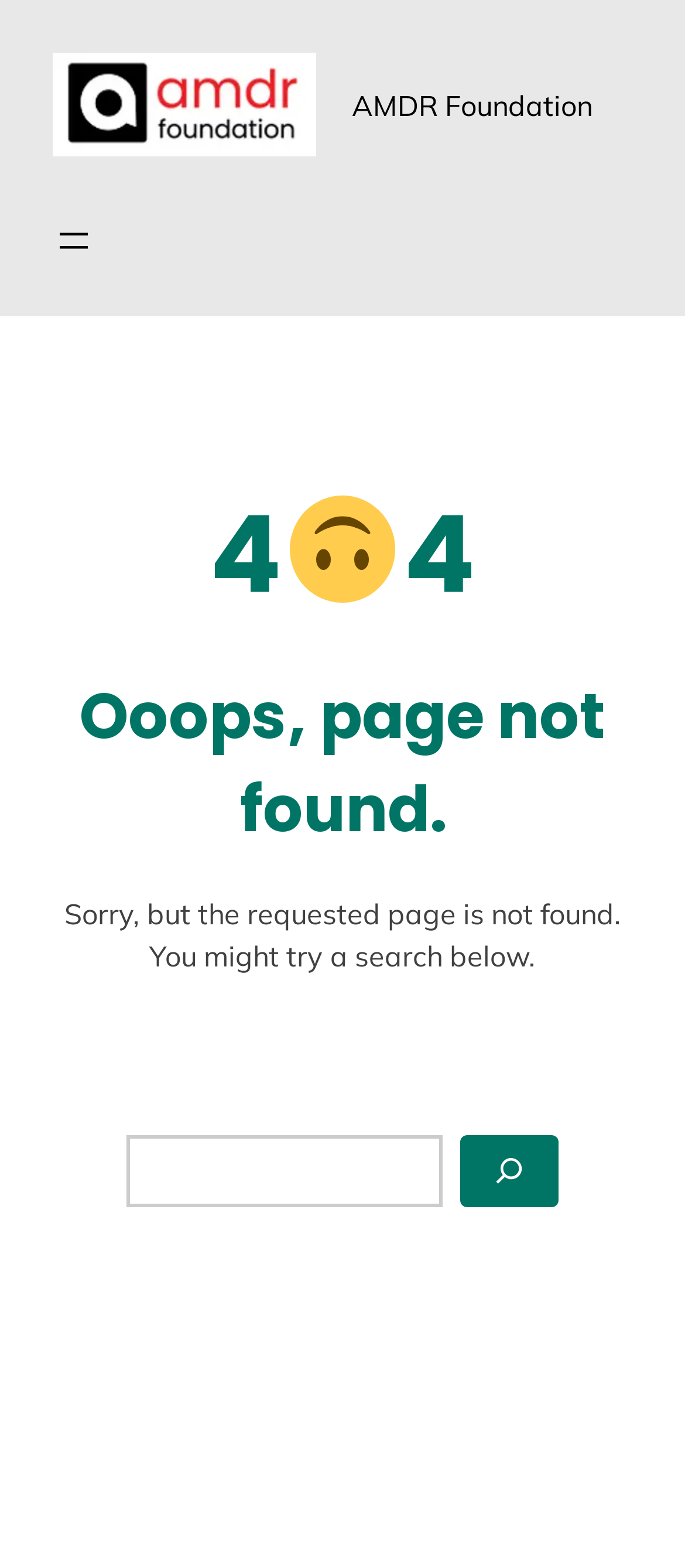What is the current page status?
Please use the image to deliver a detailed and complete answer.

The current page status can be determined by reading the heading 'Ooops, page not found.' which indicates that the requested page is not found.